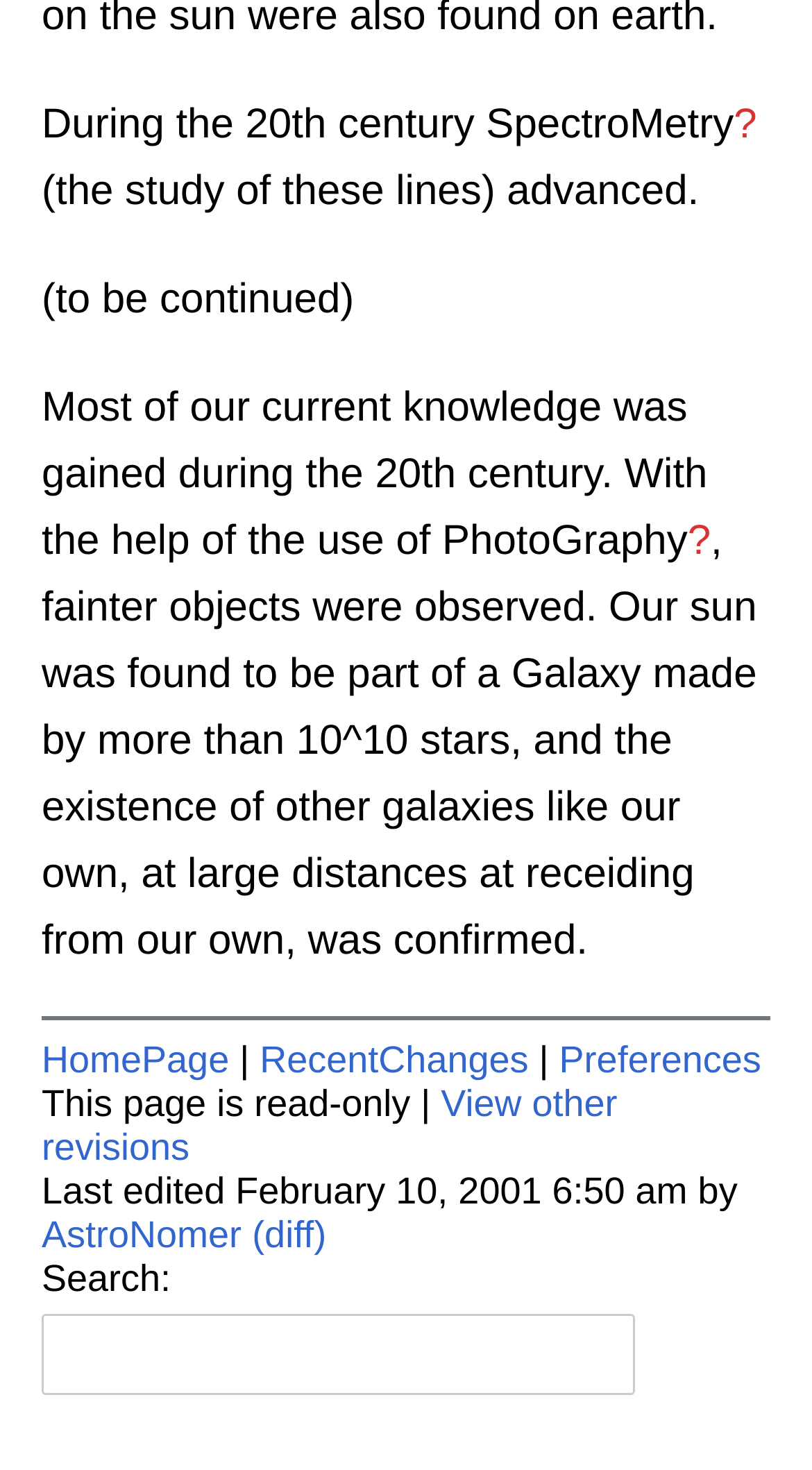What is the main topic of this webpage?
Based on the screenshot, give a detailed explanation to answer the question.

The main topic of this webpage is SpectroMetry, which is evident from the first sentence 'During the 20th century SpectroMetry (the study of these lines) advanced.'